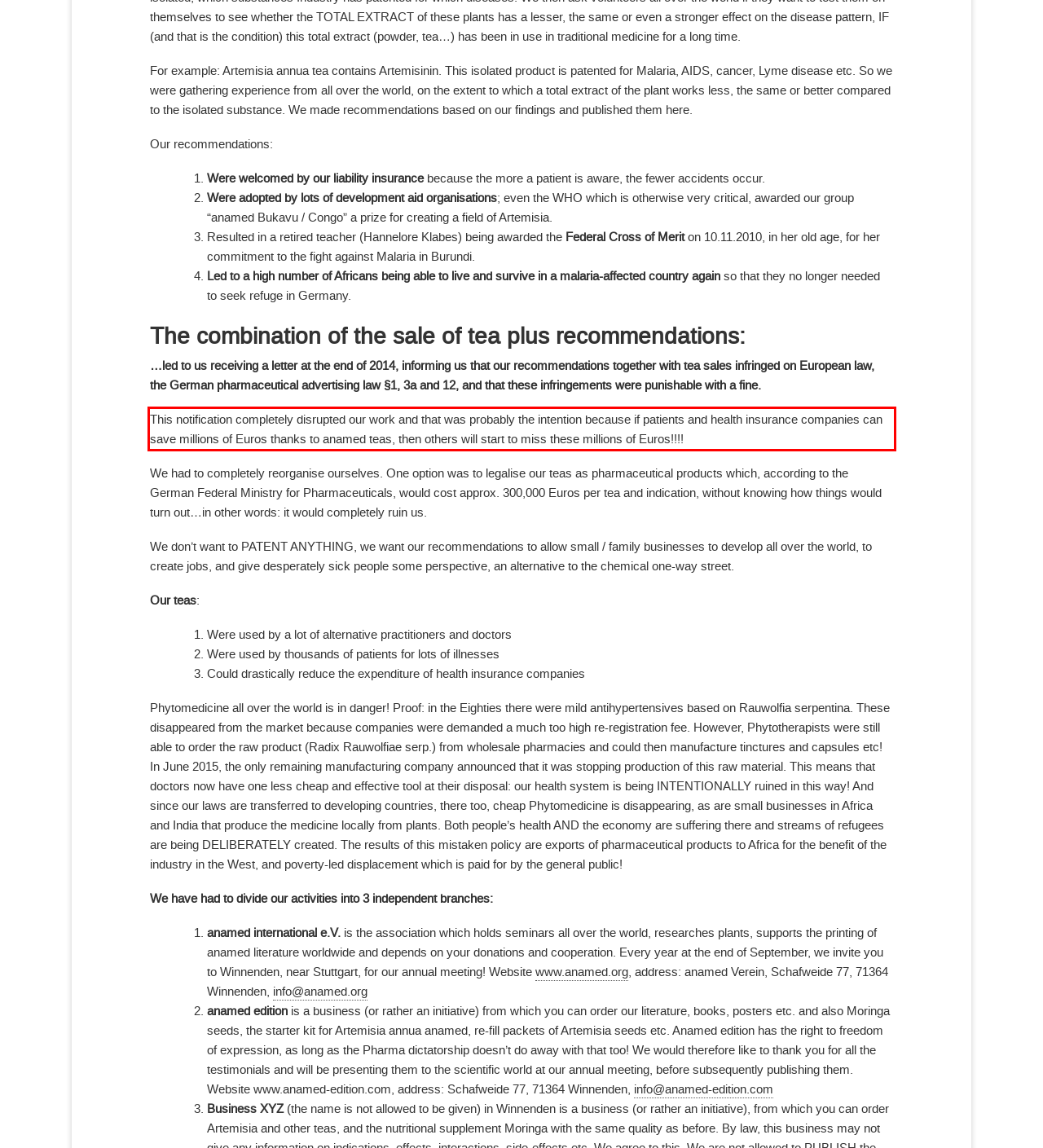Please perform OCR on the text content within the red bounding box that is highlighted in the provided webpage screenshot.

This notification completely disrupted our work and that was probably the intention because if patients and health insurance companies can save millions of Euros thanks to anamed teas, then others will start to miss these millions of Euros!!!!